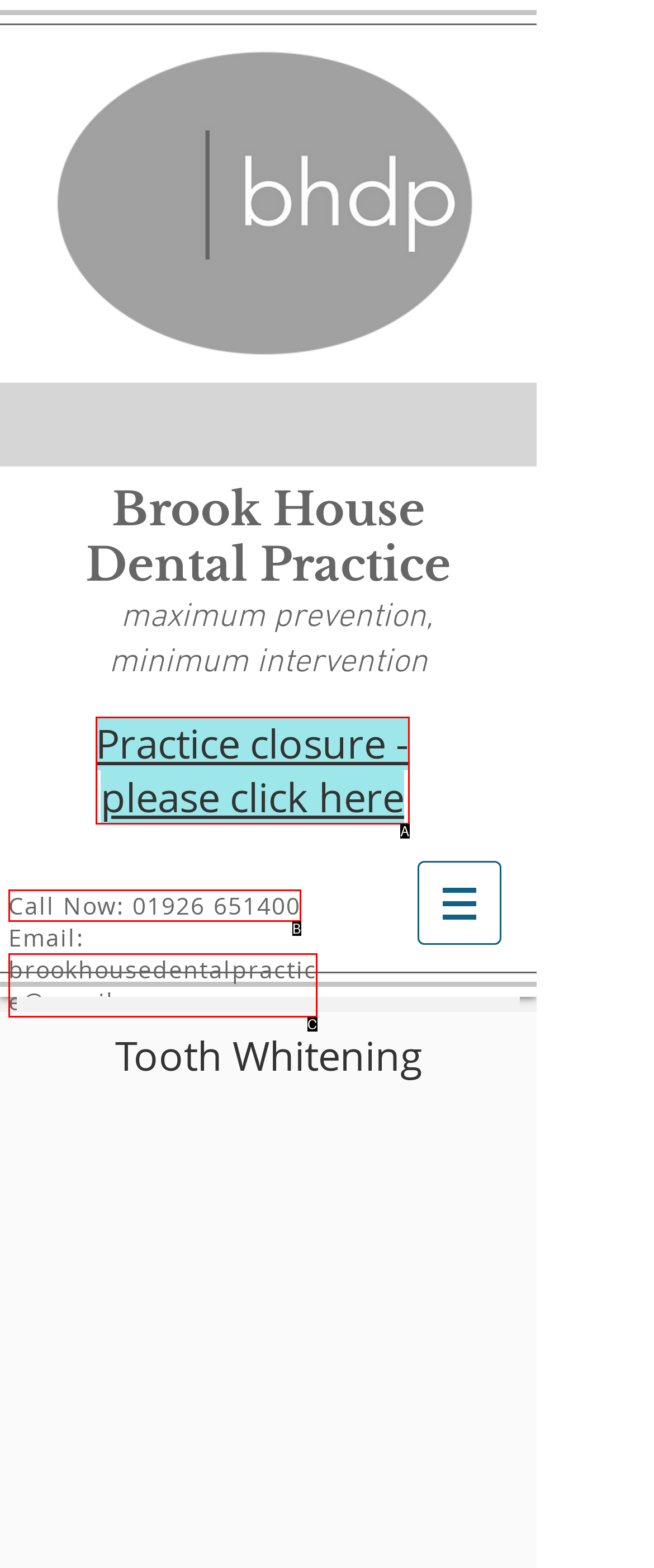Which option best describes: Call Now: 01926 651400
Respond with the letter of the appropriate choice.

B